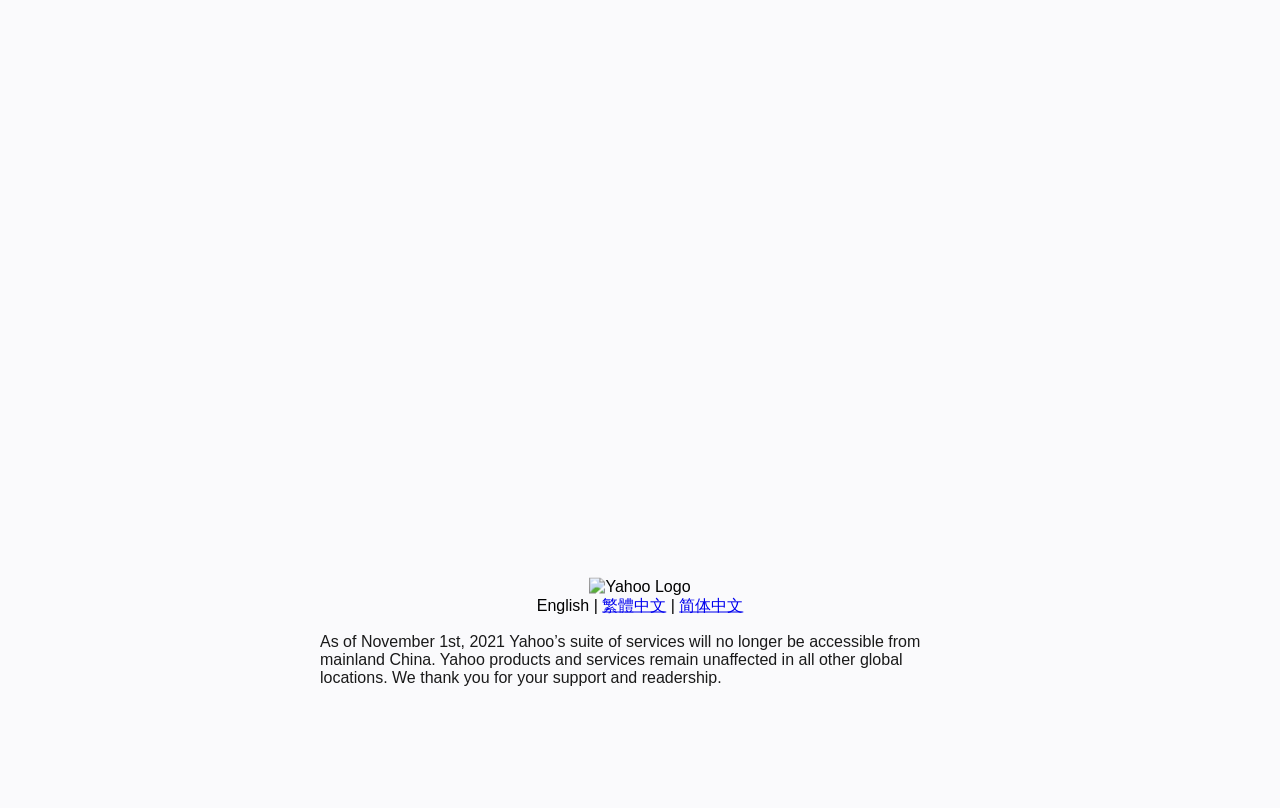Provide the bounding box for the UI element matching this description: "English".

[0.419, 0.738, 0.46, 0.759]